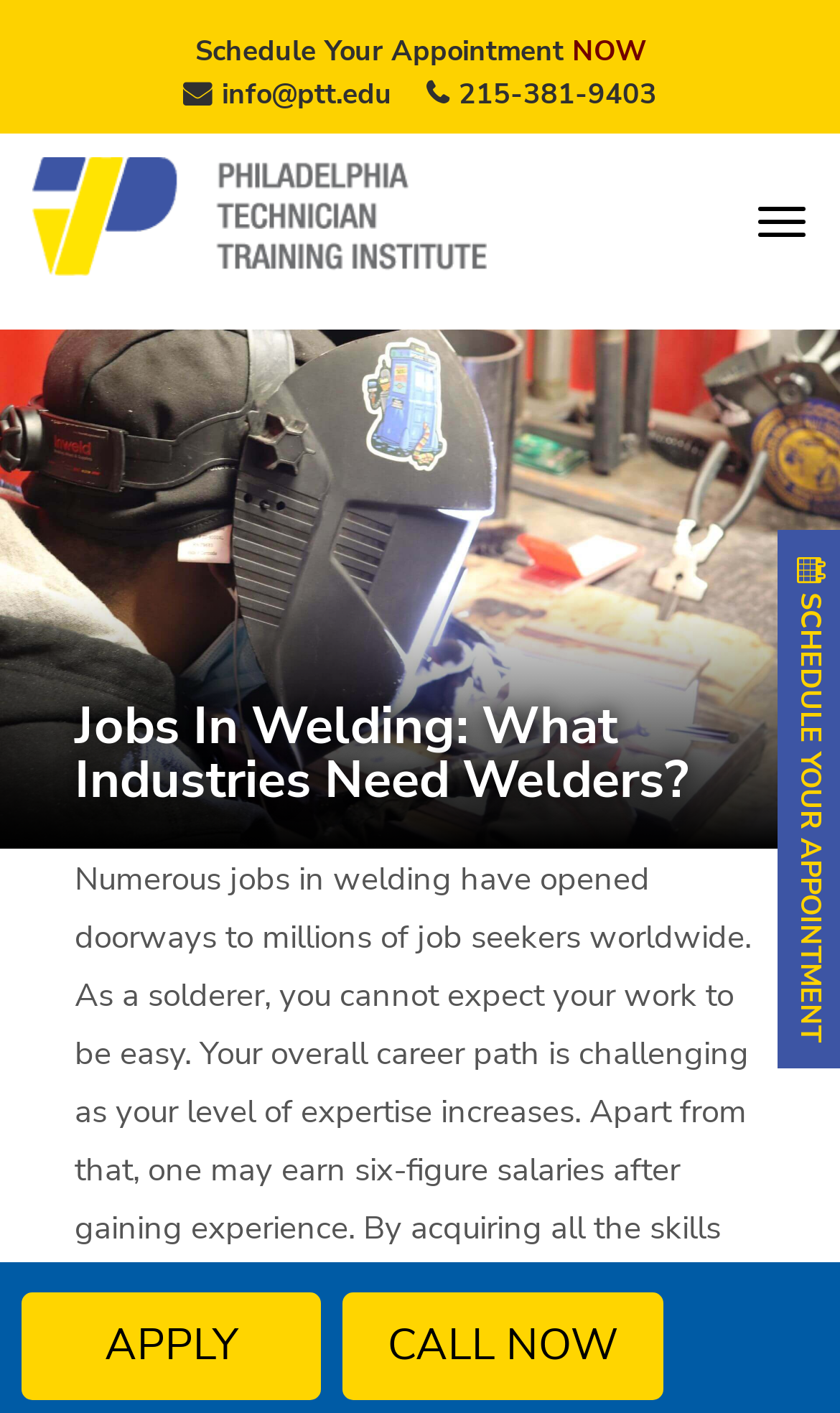Please locate the UI element described by "info@ptt.edu" and provide its bounding box coordinates.

[0.218, 0.053, 0.467, 0.081]